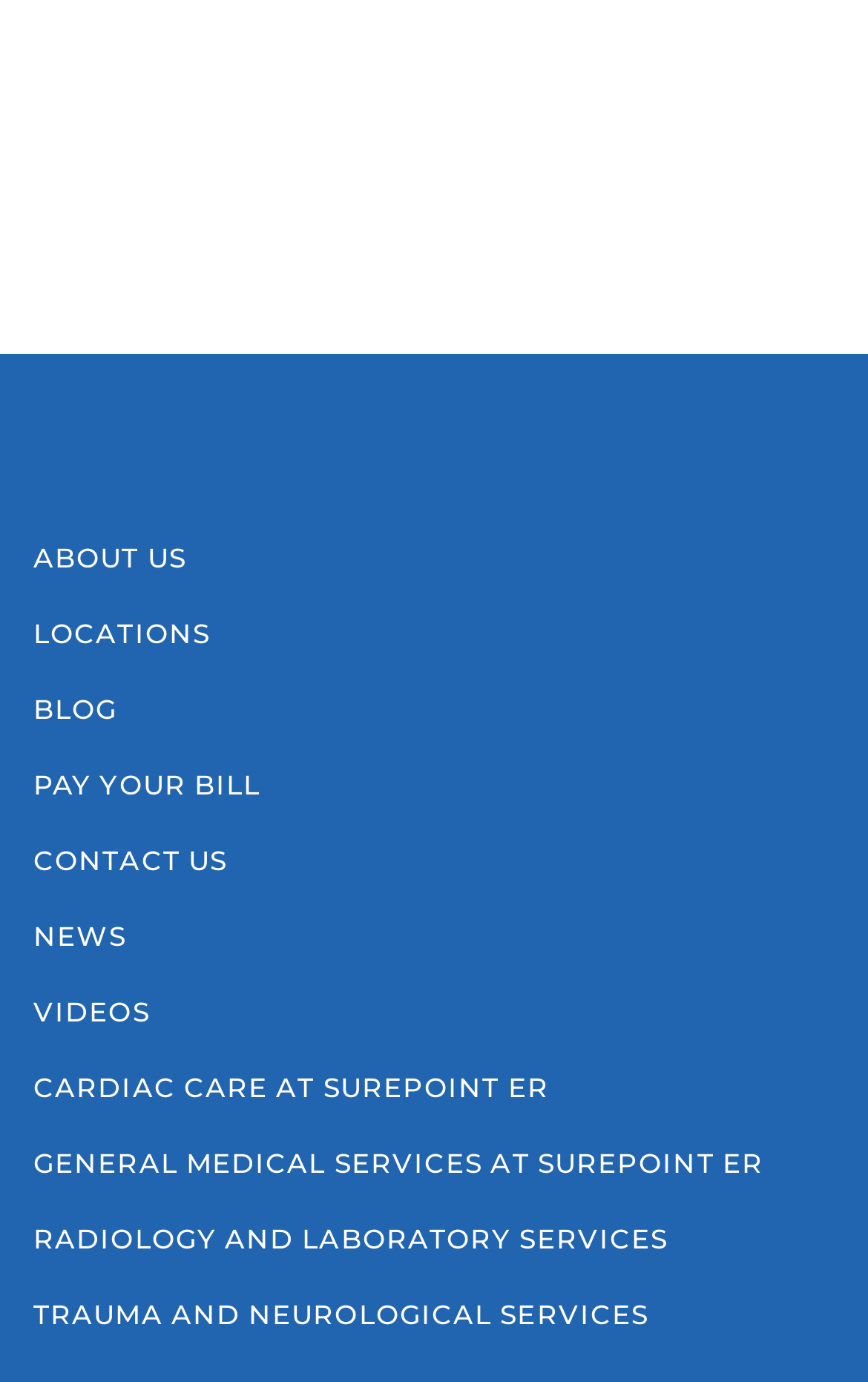Can you specify the bounding box coordinates for the region that should be clicked to fulfill this instruction: "pay your bill".

[0.038, 0.556, 0.3, 0.58]